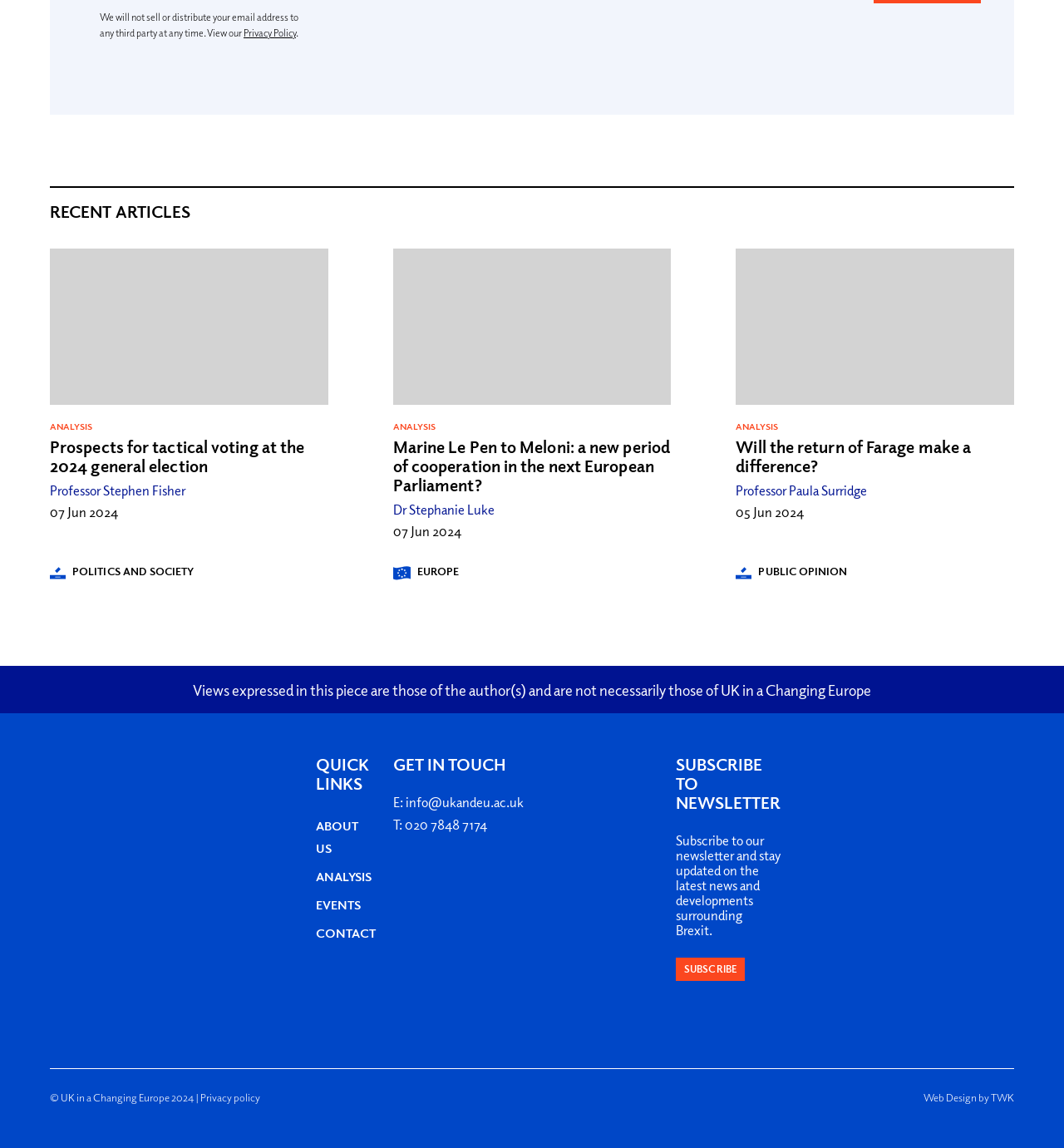Identify the coordinates of the bounding box for the element that must be clicked to accomplish the instruction: "Visit 'ANALYSIS'".

[0.047, 0.366, 0.087, 0.376]